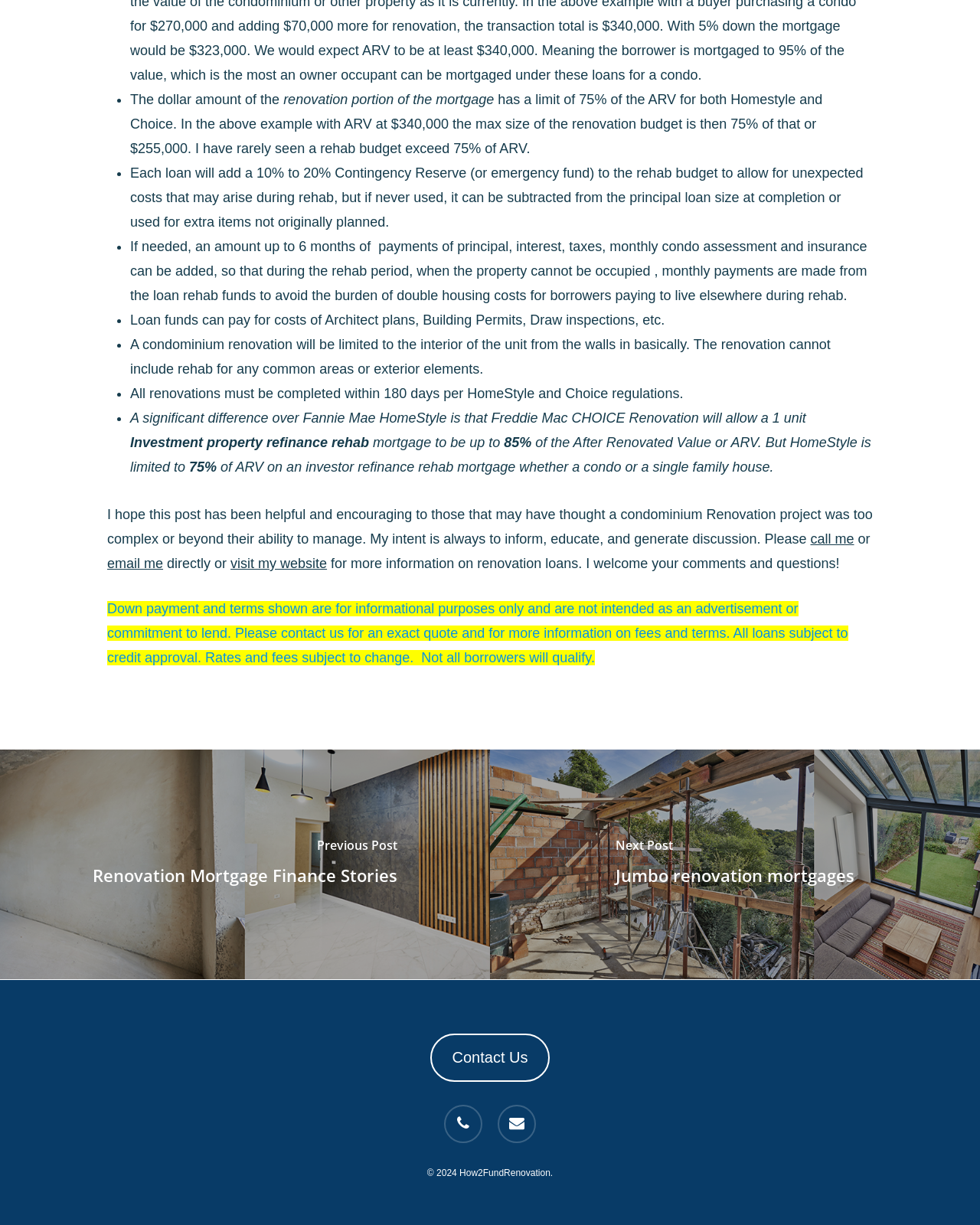Show the bounding box coordinates of the region that should be clicked to follow the instruction: "email me."

[0.109, 0.454, 0.166, 0.466]